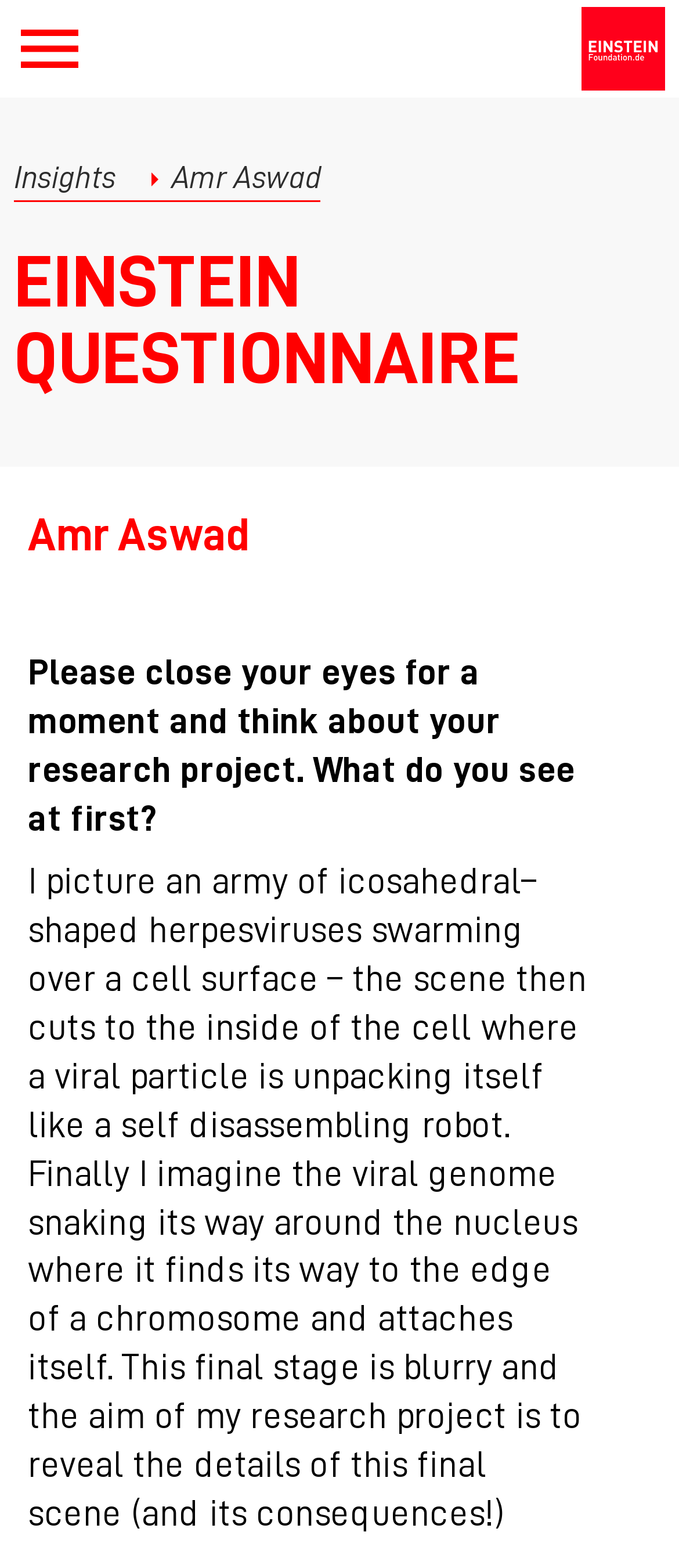Describe all visible elements and their arrangement on the webpage.

The webpage is about Amr Aswad, a researcher associated with the Einstein Foundation Berlin. At the top left corner, there is a navigation menu with a button to open or close it. On the top right corner, there is a link to the Einstein-Stiftung Berlin website. 

Below the navigation menu, there are two static text elements, one displaying "Insights" and the other displaying "Amr Aswad". 

The main content of the webpage is headed by "EINSTEIN QUESTIONNAIRE" in a prominent heading. Below this heading, there is a subheading also displaying "Amr Aswad", which is a link to the researcher's profile. 

The main text of the questionnaire is a descriptive passage where Amr Aswad describes his research project. The passage is divided into three paragraphs. The first paragraph describes a vivid scene of icosahedral-shaped herpesviruses swarming over a cell surface. The second paragraph describes the scene cutting to the inside of the cell where a viral particle is unpacking itself. The third paragraph describes the viral genome snaking its way around the nucleus and attaching itself to the edge of a chromosome, which is the focus of Amr Aswad's research project.